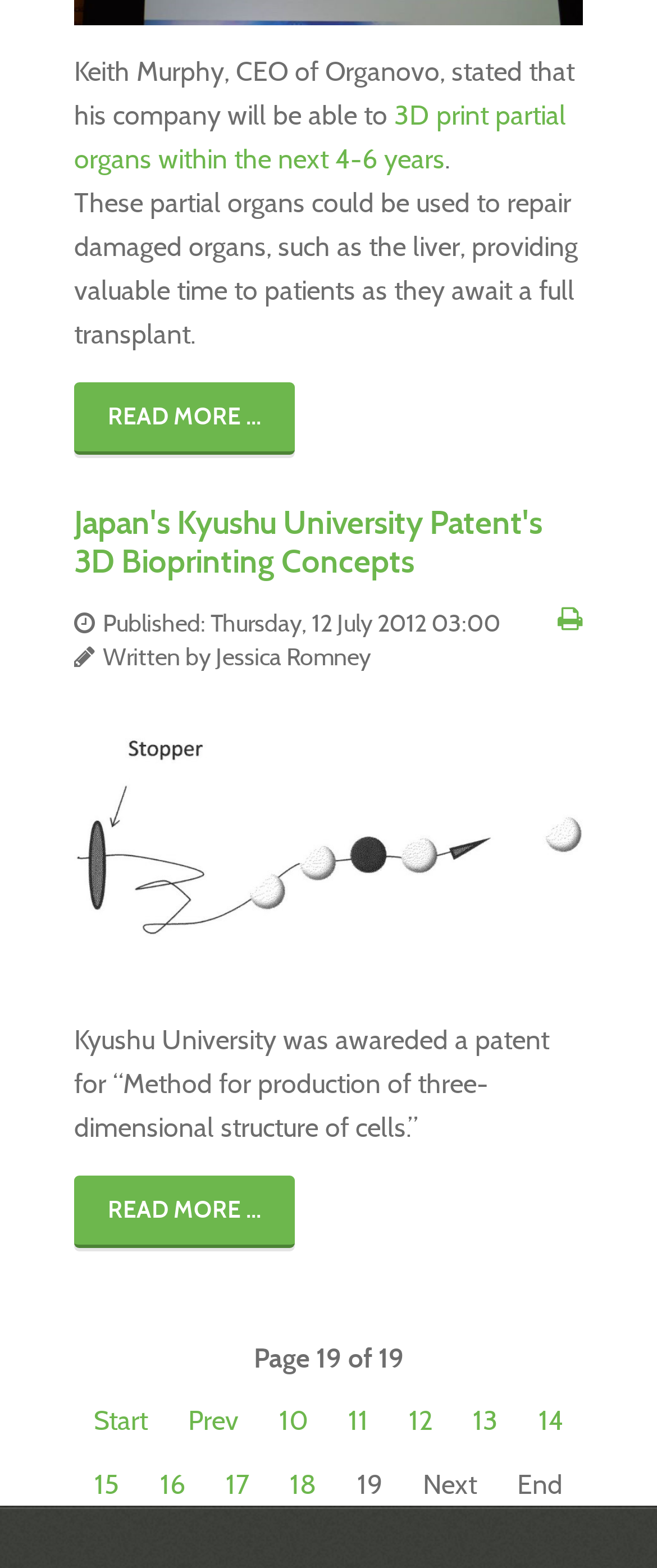How many links are there in the article?
Use the information from the image to give a detailed answer to the question.

I counted the links in the article, and there are 5 links, including 'READ MORE...' and 'Japan's Kyushu University Patent's 3D Bioprinting Concepts'.